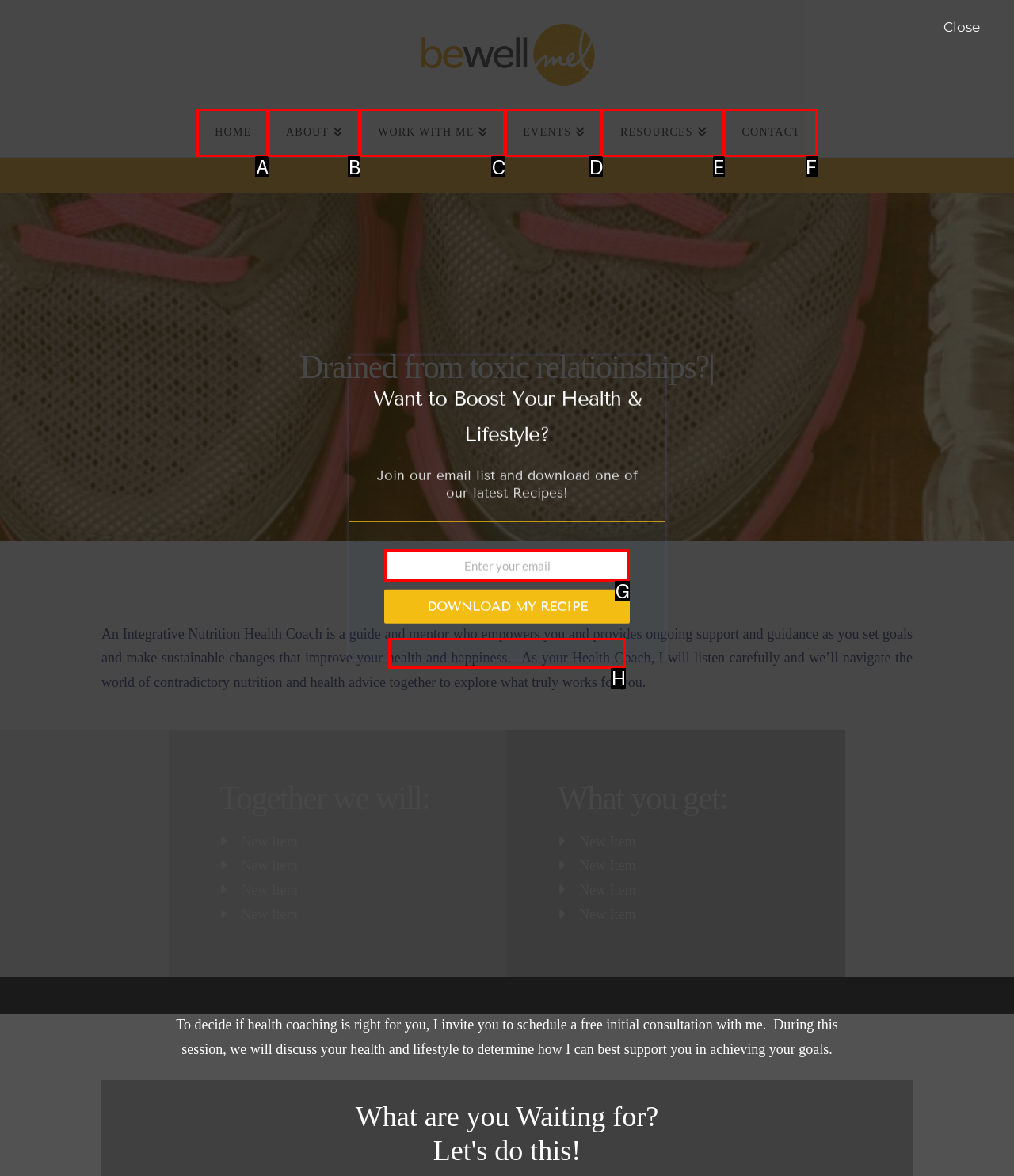Point out the specific HTML element to click to complete this task: Enter your email Reply with the letter of the chosen option.

G